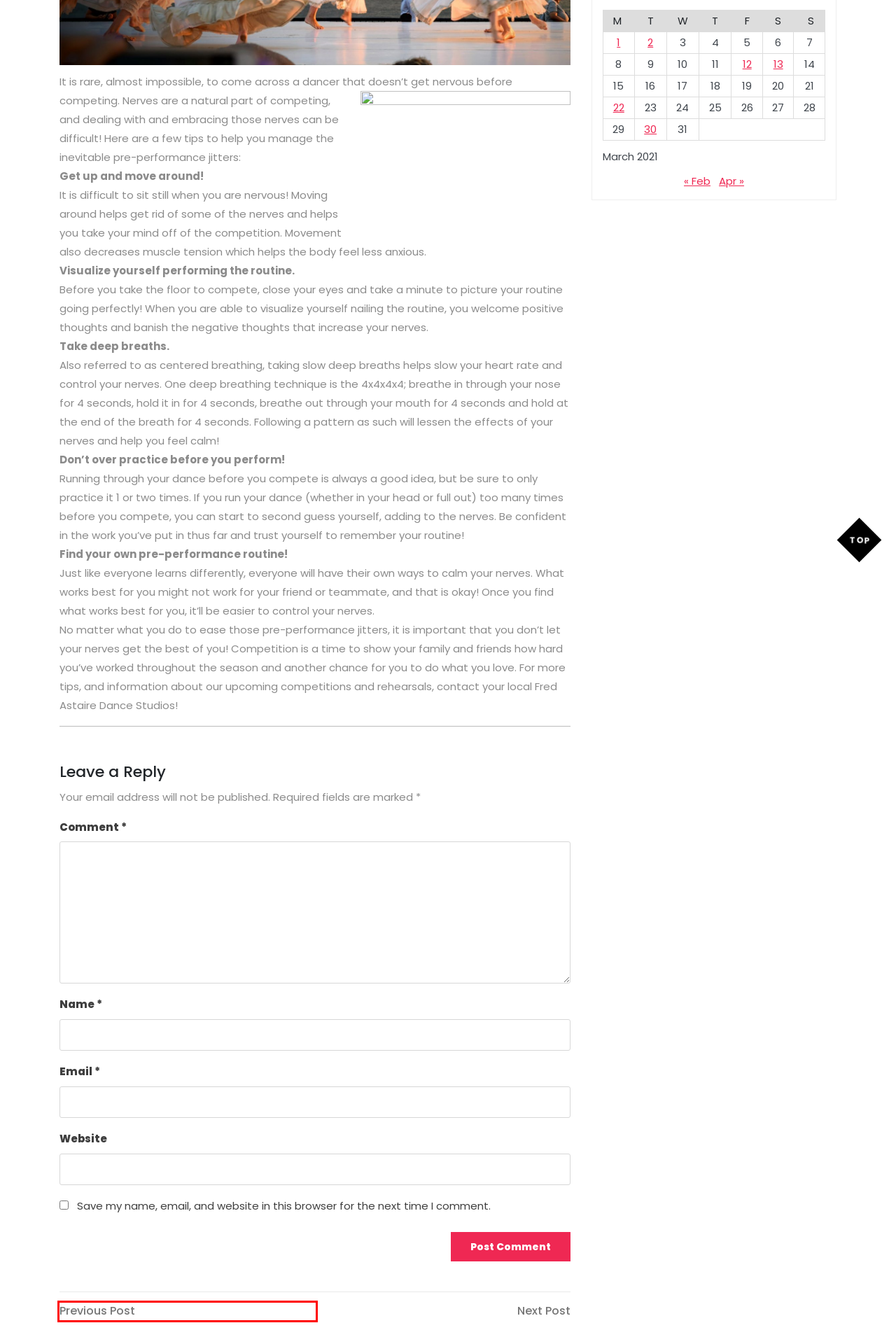Using the screenshot of a webpage with a red bounding box, pick the webpage description that most accurately represents the new webpage after the element inside the red box is clicked. Here are the candidates:
A. Blog – Develop event
B. March 2, 2021 – Develop event
C. A first-party data relationship: an invitation to go deeper – Develop event
D. Easter in Oslo 2024 – Top things to do – Develop event
E. April 2021 – Develop event
F. February 2021 – Develop event
G. Home Workouts: Setting up an Ultimate Home Gym – Develop event
H. What is holding you back? The one thing that can transform your life – Develop event

H